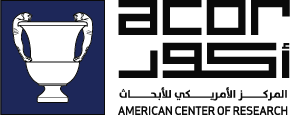Illustrate the image with a detailed and descriptive caption.

The image features the logo of the American Center of Research (ACOR), a prominent institution dedicated to archaeological and historical studies. The logo consists of a stylized amphora, flanked by two figures resembling lions, set against a deep blue background. To the right of the amphora, the acronym "ACOR" is presented in bold, modern typography, with the Arabic translation of the center's name underneath. Beneath the logo, the full name "AMERICAN CENTER OF RESEARCH" is displayed, emphasizing the center's commitment to research and preservation of cultural heritage in the region.